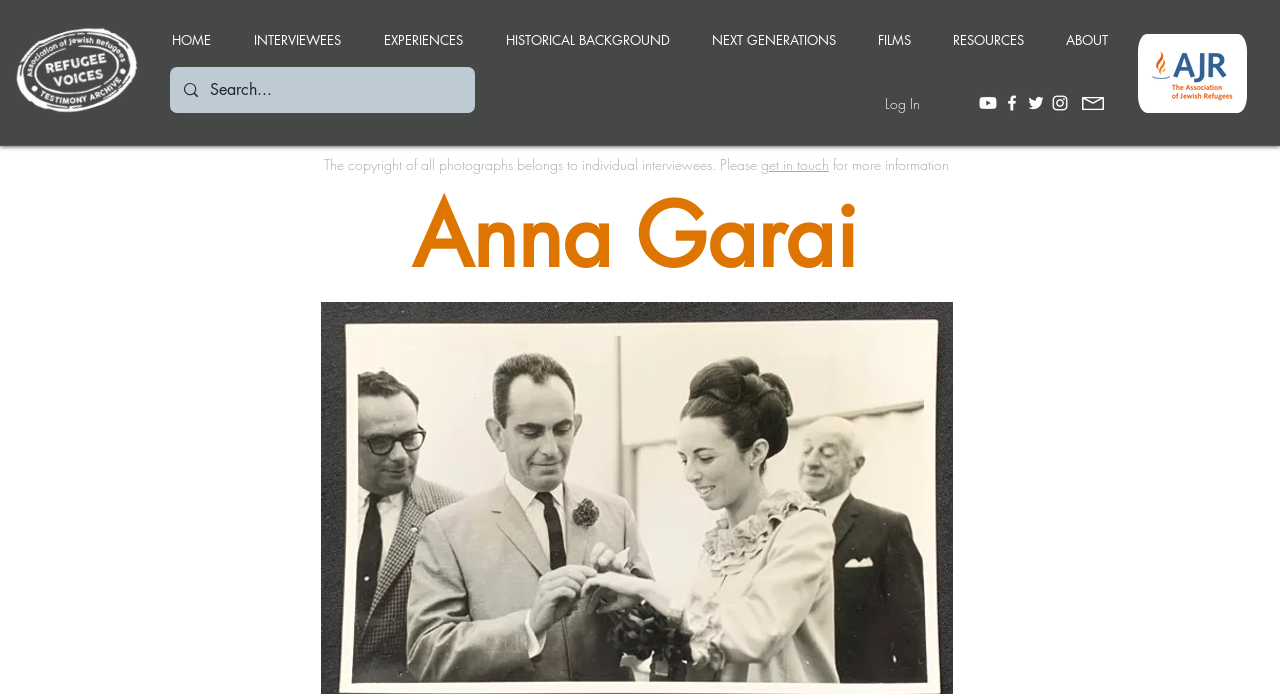What is the text on the search box?
Using the visual information from the image, give a one-word or short-phrase answer.

Search...